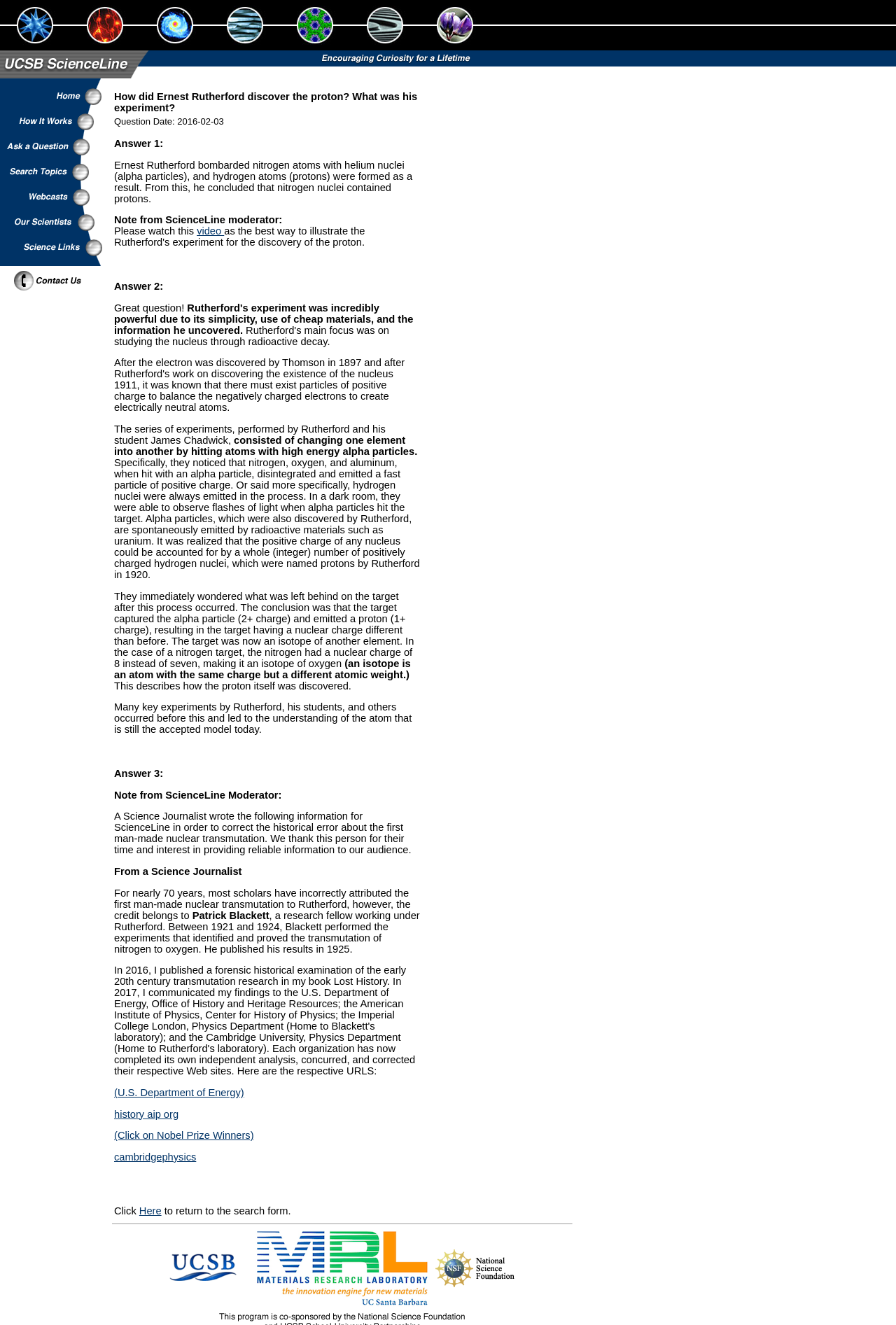Determine the bounding box coordinates for the clickable element to execute this instruction: "Click on the 'Home' button". Provide the coordinates as four float numbers between 0 and 1, i.e., [left, top, right, bottom].

[0.0, 0.076, 0.122, 0.084]